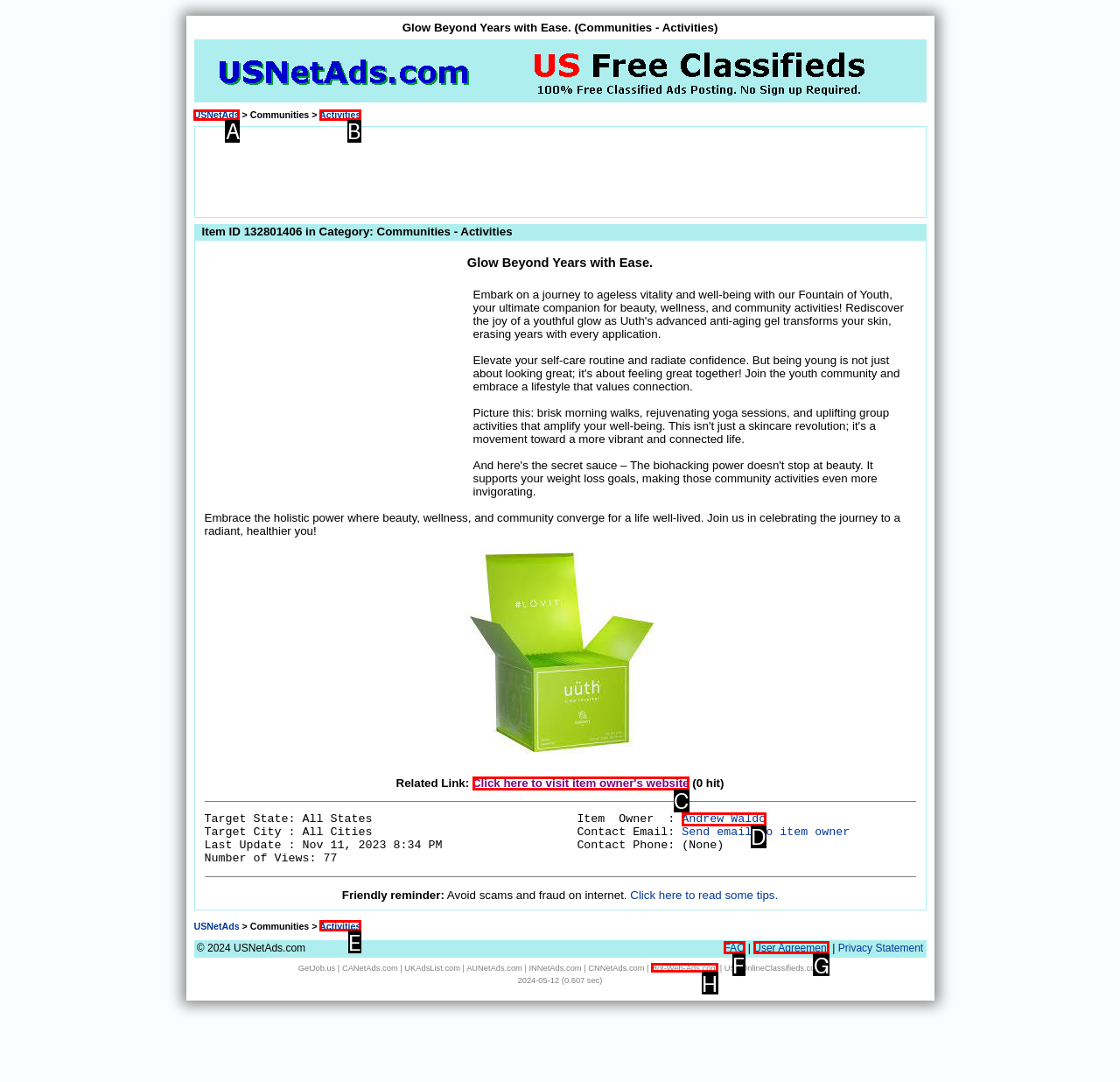Tell me which one HTML element I should click to complete the following task: Visit the item owner's website Answer with the option's letter from the given choices directly.

C